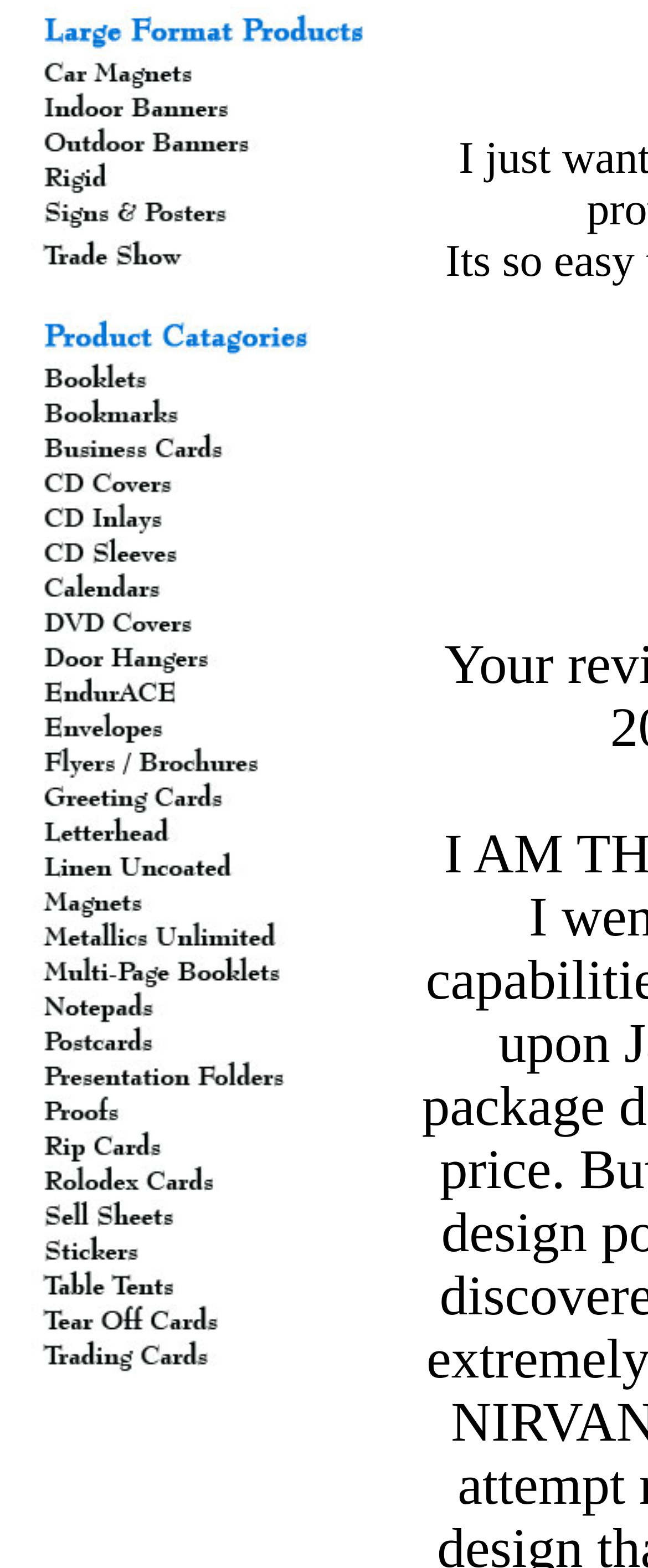Please specify the bounding box coordinates in the format (top-left x, top-left y, bottom-right x, bottom-right y), with values ranging from 0 to 1. Identify the bounding box for the UI component described as follows: name="Metallics"

[0.028, 0.596, 0.595, 0.614]